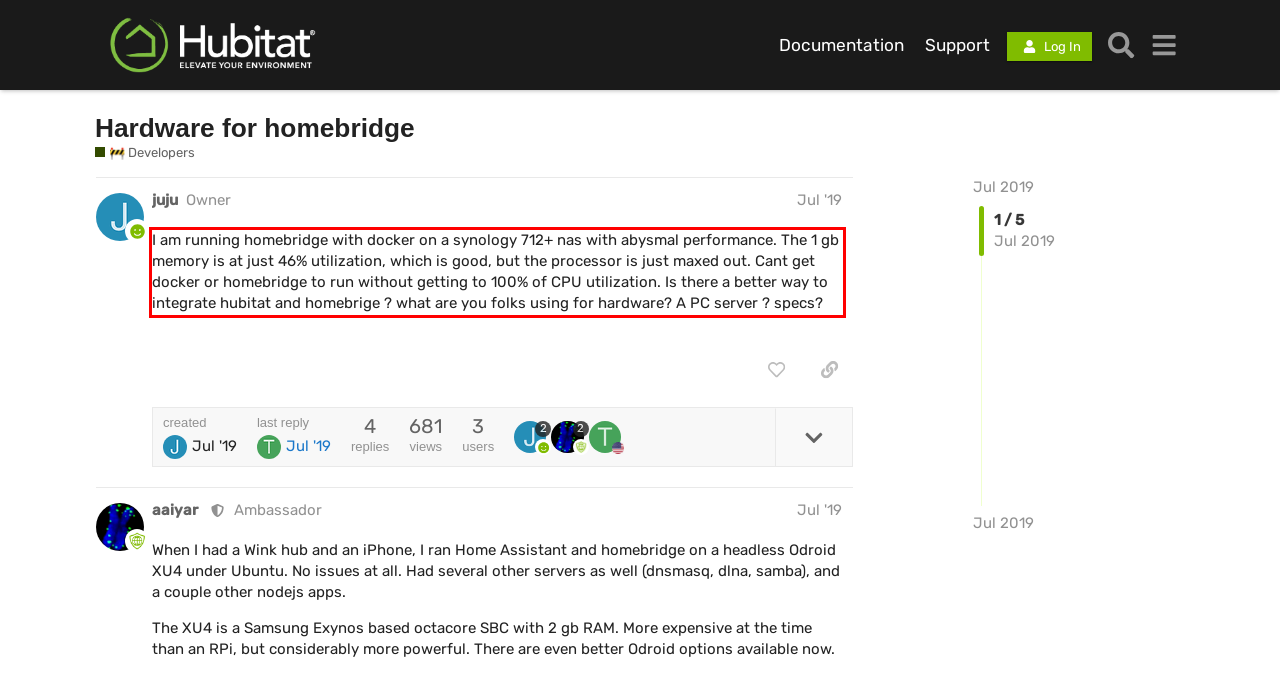You have a screenshot with a red rectangle around a UI element. Recognize and extract the text within this red bounding box using OCR.

I am running homebridge with docker on a synology 712+ nas with abysmal performance. The 1 gb memory is at just 46% utilization, which is good, but the processor is just maxed out. Cant get docker or homebridge to run without getting to 100% of CPU utilization. Is there a better way to integrate hubitat and homebrige ? what are you folks using for hardware? A PC server ? specs?